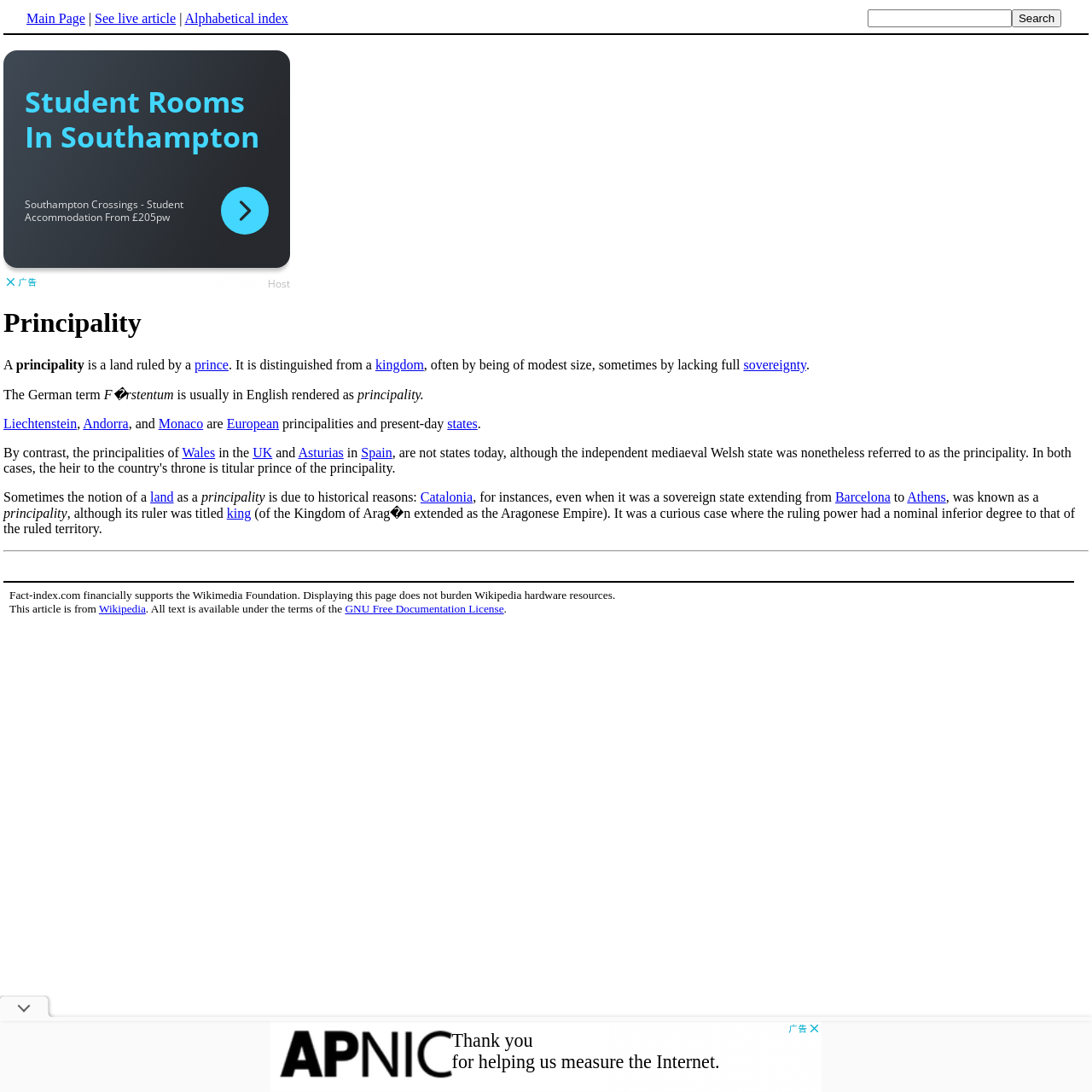Identify the bounding box for the element characterized by the following description: "European".

[0.208, 0.381, 0.255, 0.394]